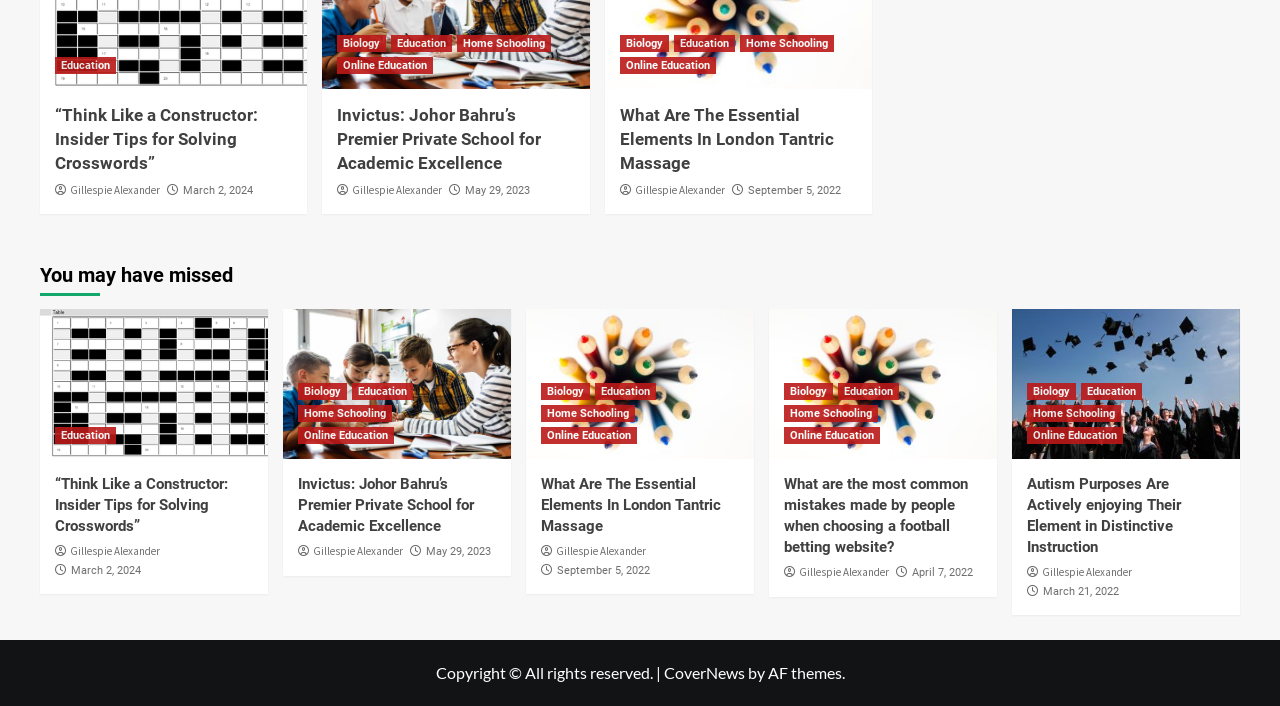Please find and report the bounding box coordinates of the element to click in order to perform the following action: "read the article 'Think Like a Constructor: Insider Tips for Solving Crosswords'". The coordinates should be expressed as four float numbers between 0 and 1, in the format [left, top, right, bottom].

[0.043, 0.148, 0.229, 0.249]